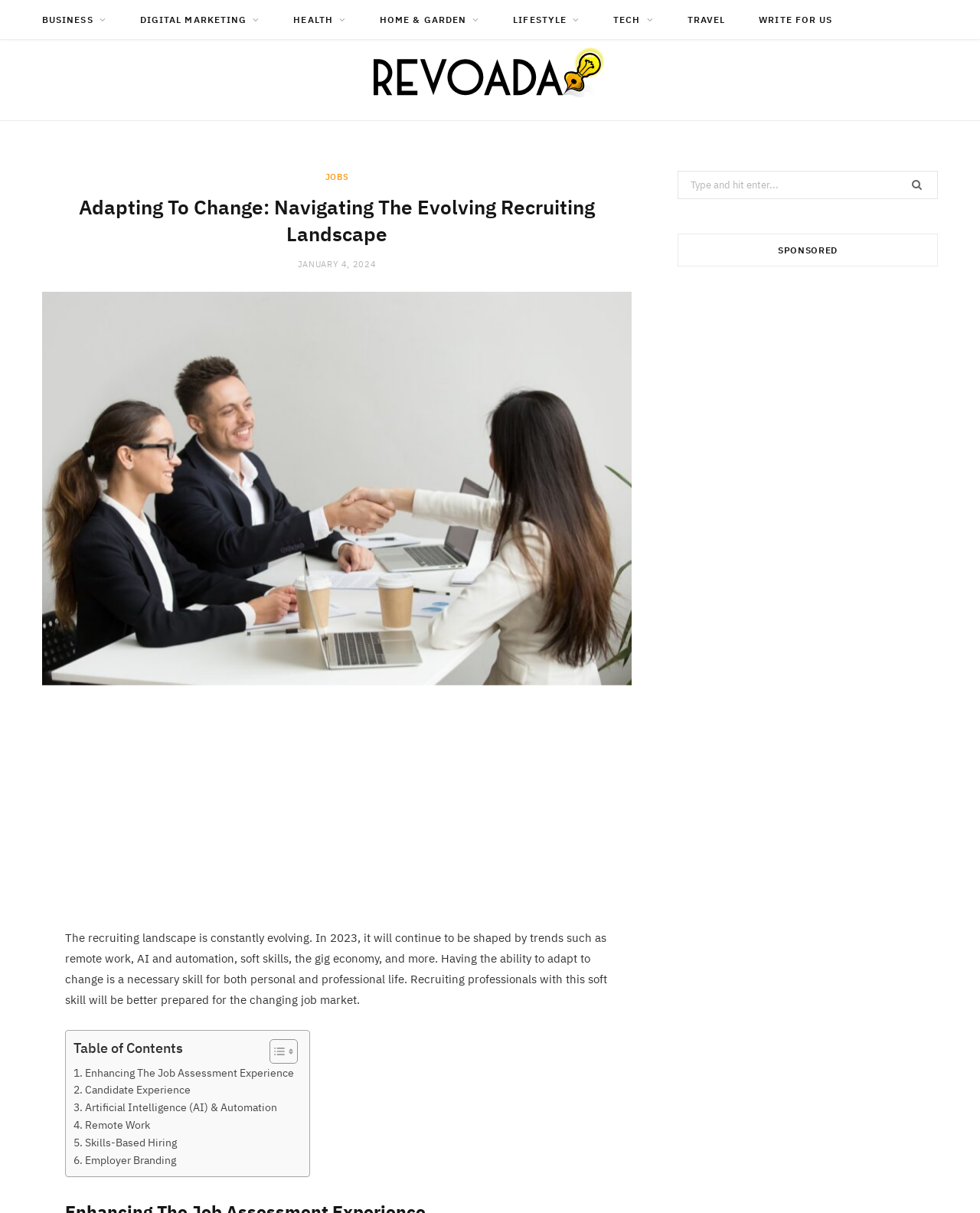Can you find and provide the main heading text of this webpage?

Adapting To Change: Navigating The Evolving Recruiting Landscape